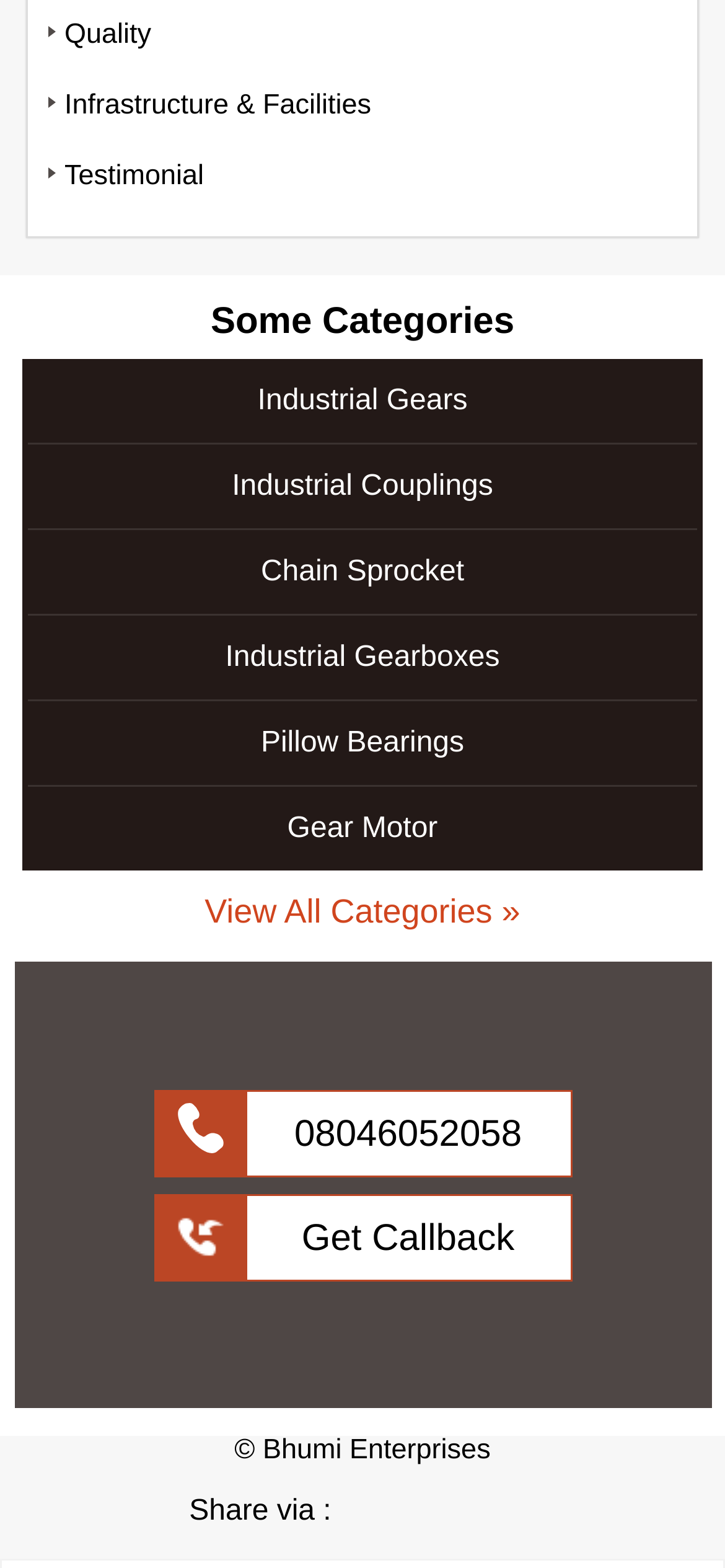Determine the bounding box coordinates of the region to click in order to accomplish the following instruction: "Get a callback". Provide the coordinates as four float numbers between 0 and 1, specifically [left, top, right, bottom].

[0.214, 0.762, 0.786, 0.817]